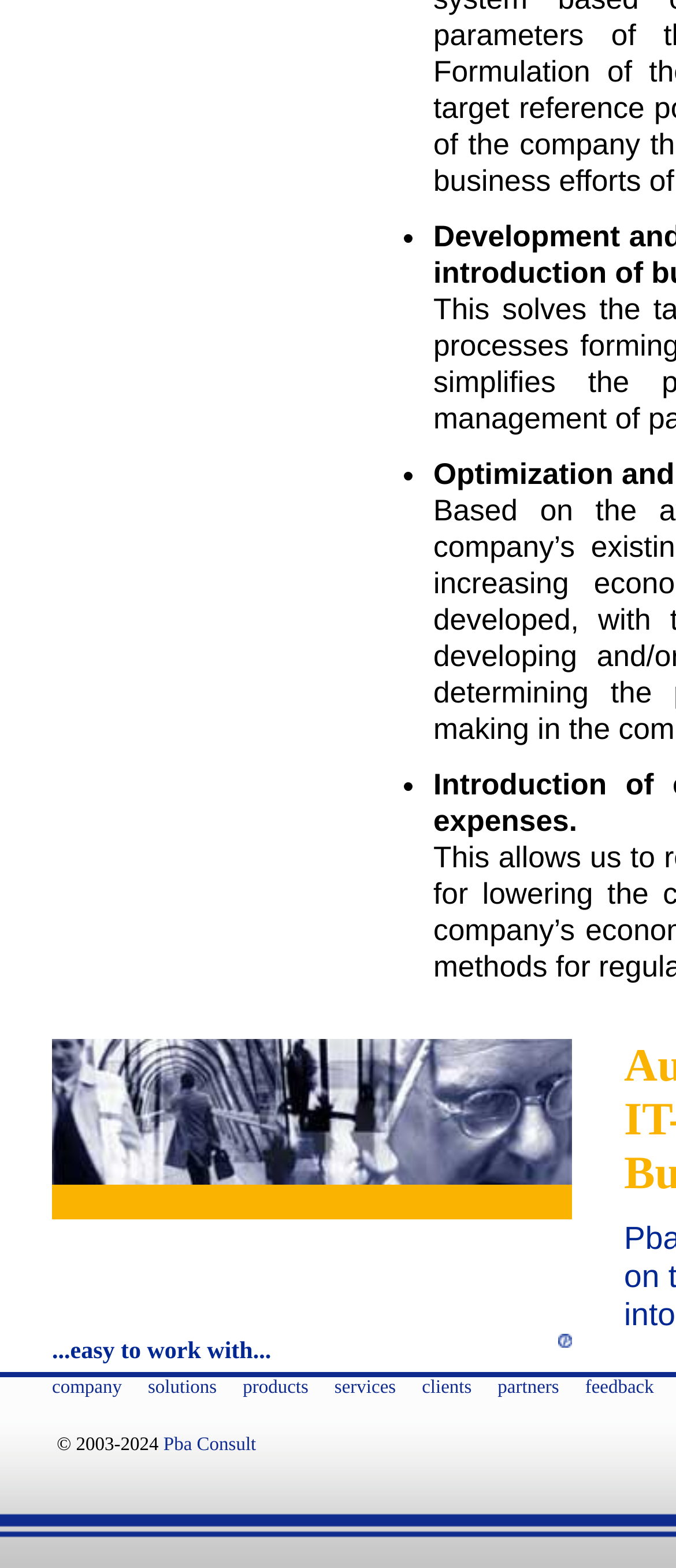What is the company name mentioned? Based on the image, give a response in one word or a short phrase.

Pba Consult